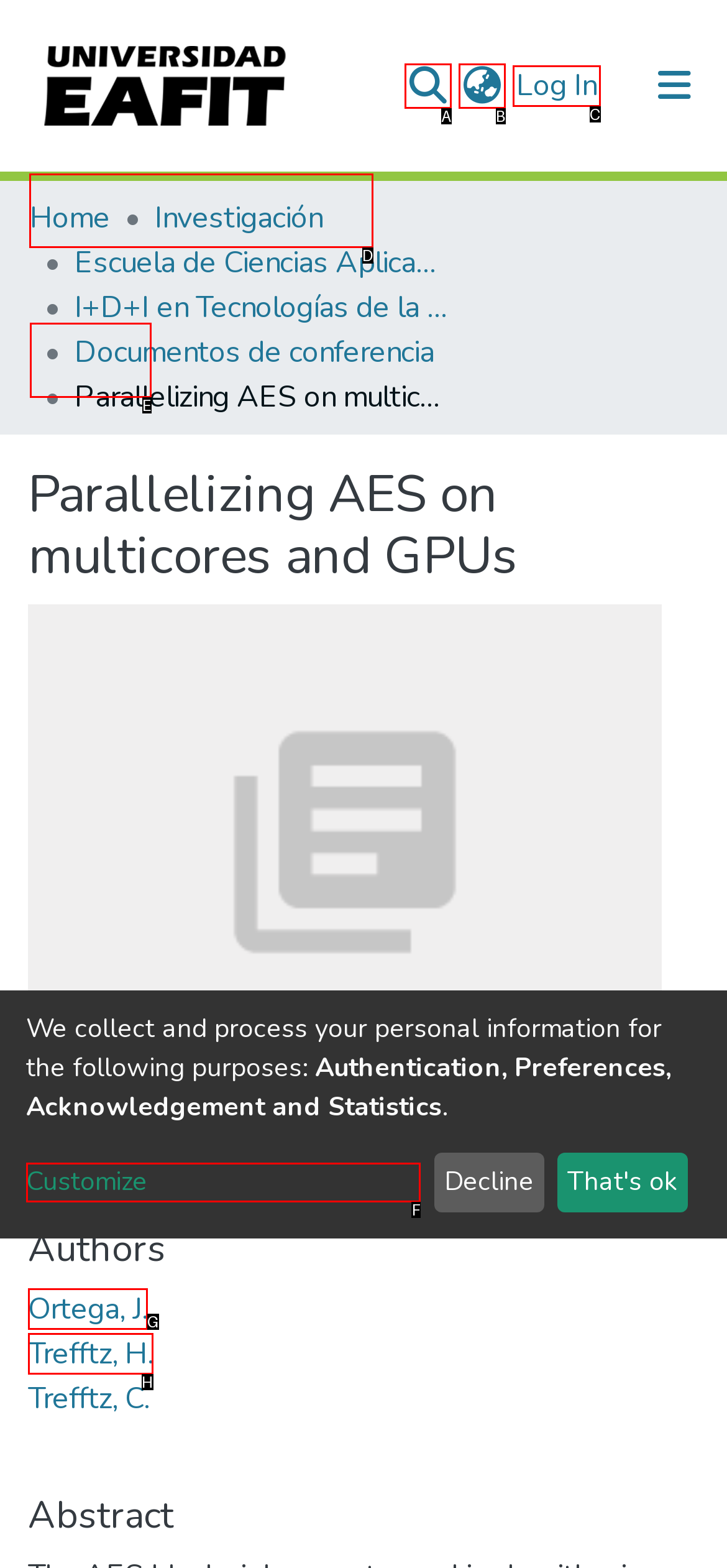Which HTML element should be clicked to complete the task: View Communities & Collections? Answer with the letter of the corresponding option.

D